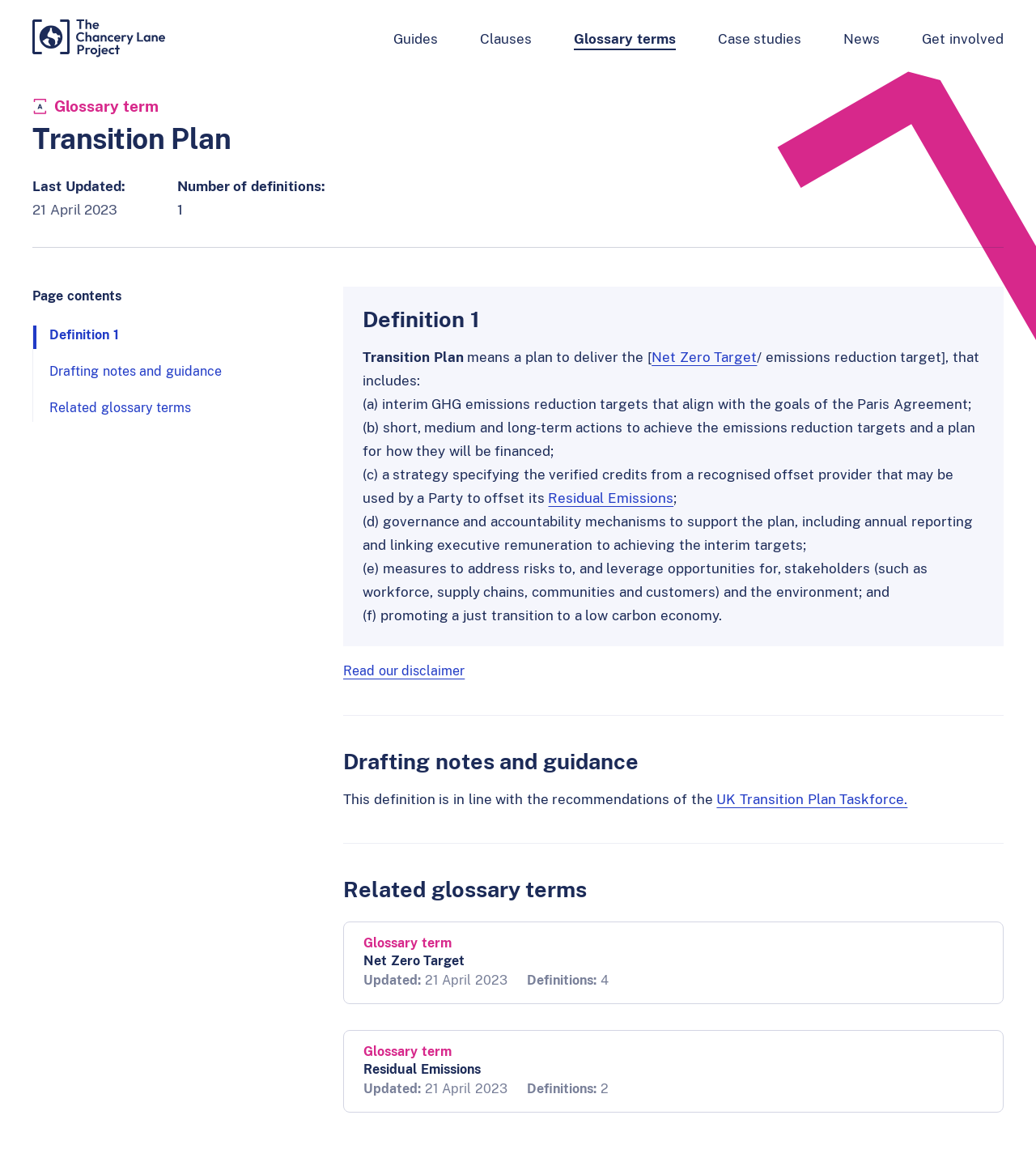Please specify the coordinates of the bounding box for the element that should be clicked to carry out this instruction: "Read the definition of 'Transition Plan'". The coordinates must be four float numbers between 0 and 1, formatted as [left, top, right, bottom].

[0.35, 0.263, 0.95, 0.286]